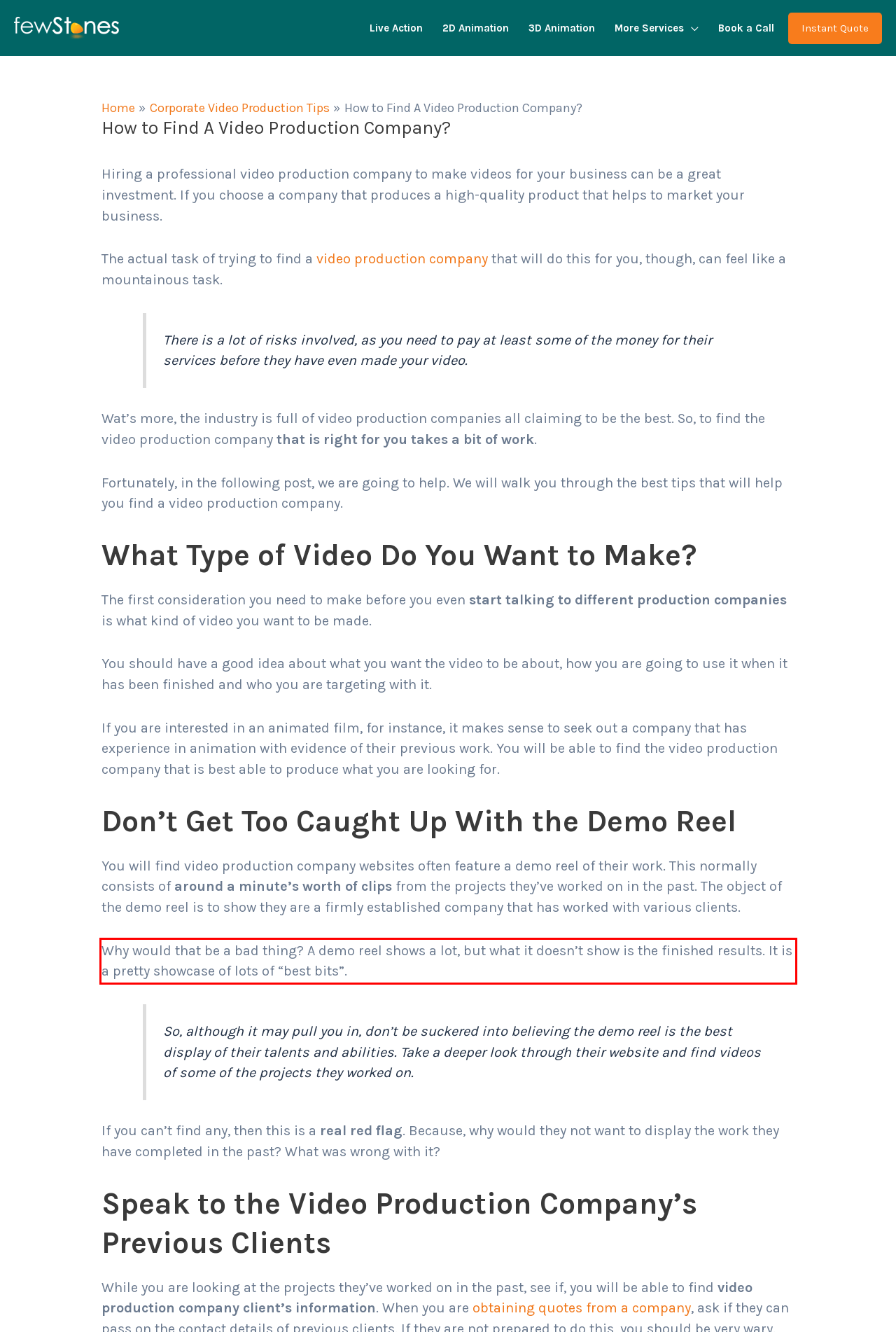Analyze the red bounding box in the provided webpage screenshot and generate the text content contained within.

Why would that be a bad thing? A demo reel shows a lot, but what it doesn’t show is the finished results. It is a pretty showcase of lots of “best bits”.